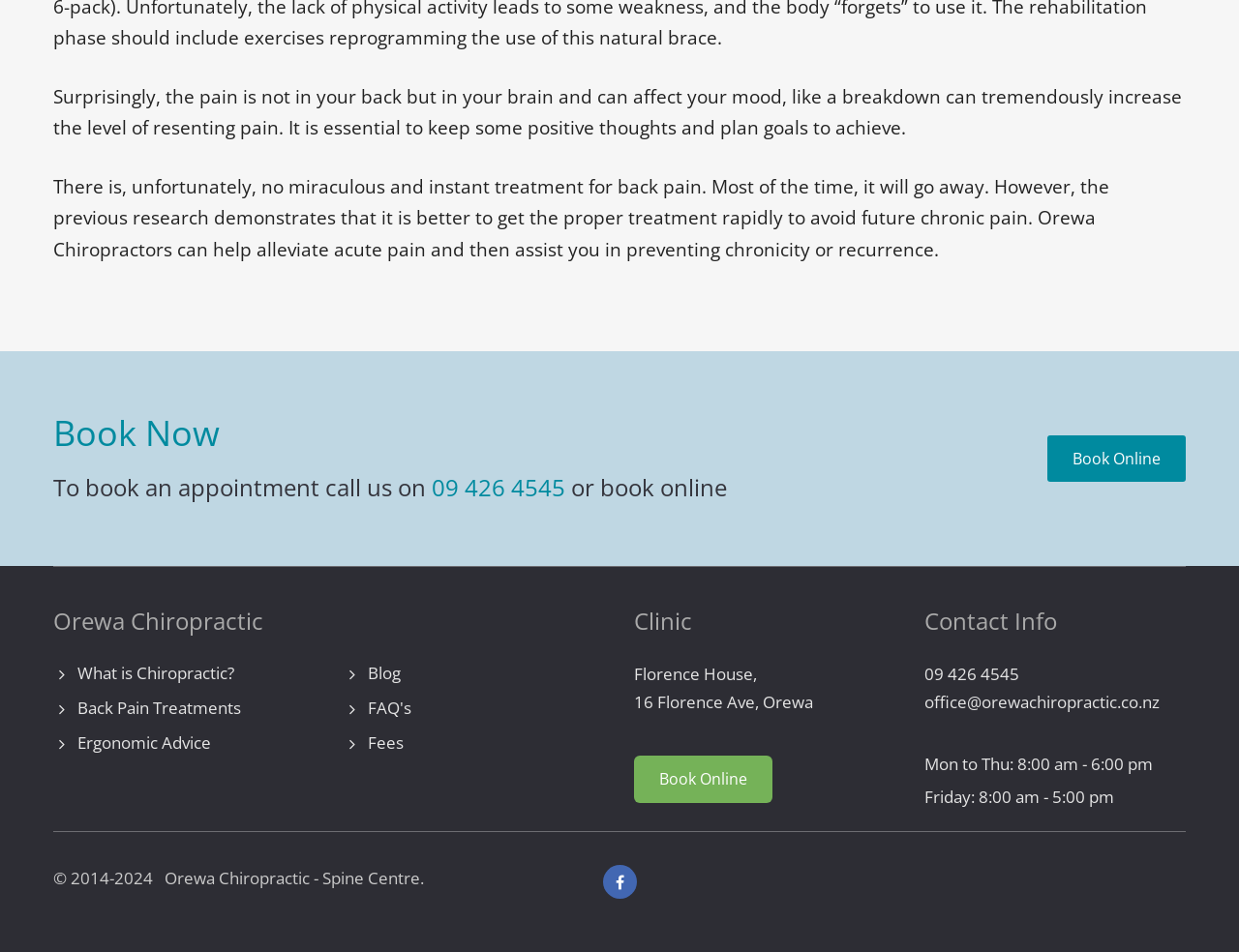What are the clinic's operating hours on Friday?
Please give a detailed and elaborate explanation in response to the question.

The clinic's operating hours on Friday can be found in the static text element with the text 'Friday: 8:00 am - 5:00 pm' located in the 'Contact Info' section of the webpage.